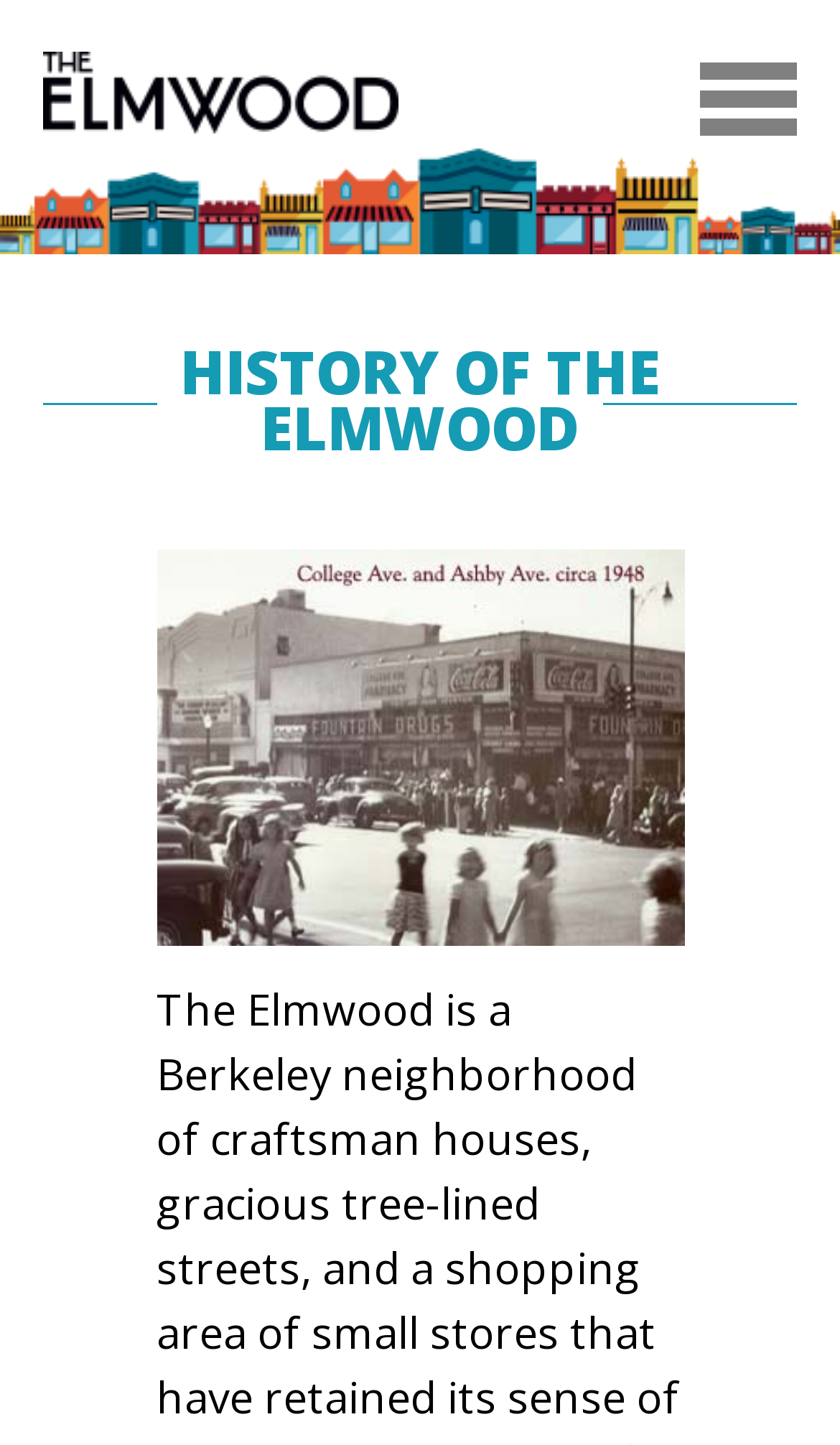Determine the heading of the webpage and extract its text content.

HISTORY OF THE ELMWOOD